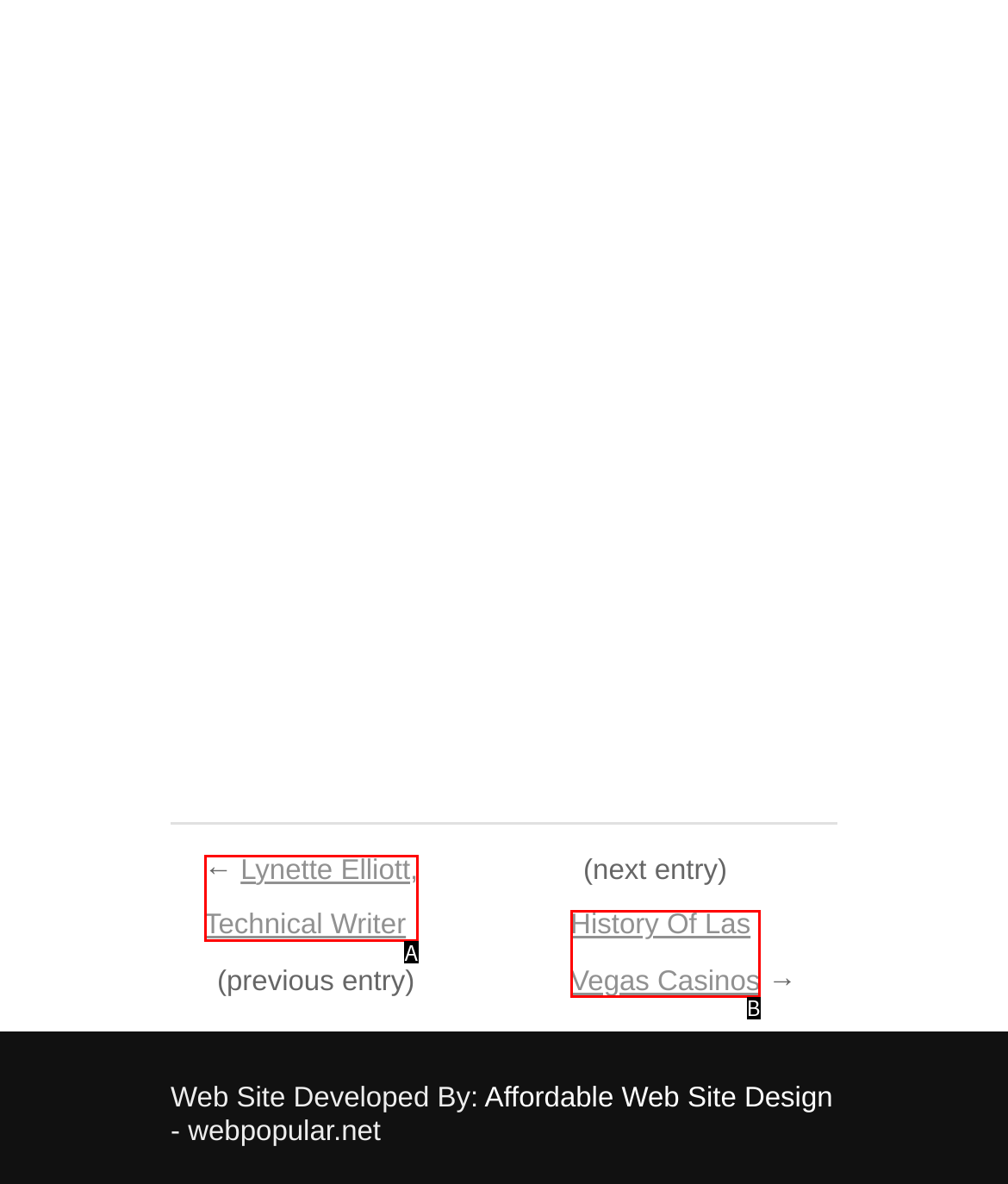Pick the option that corresponds to: History Of Las Vegas Casinos
Provide the letter of the correct choice.

B